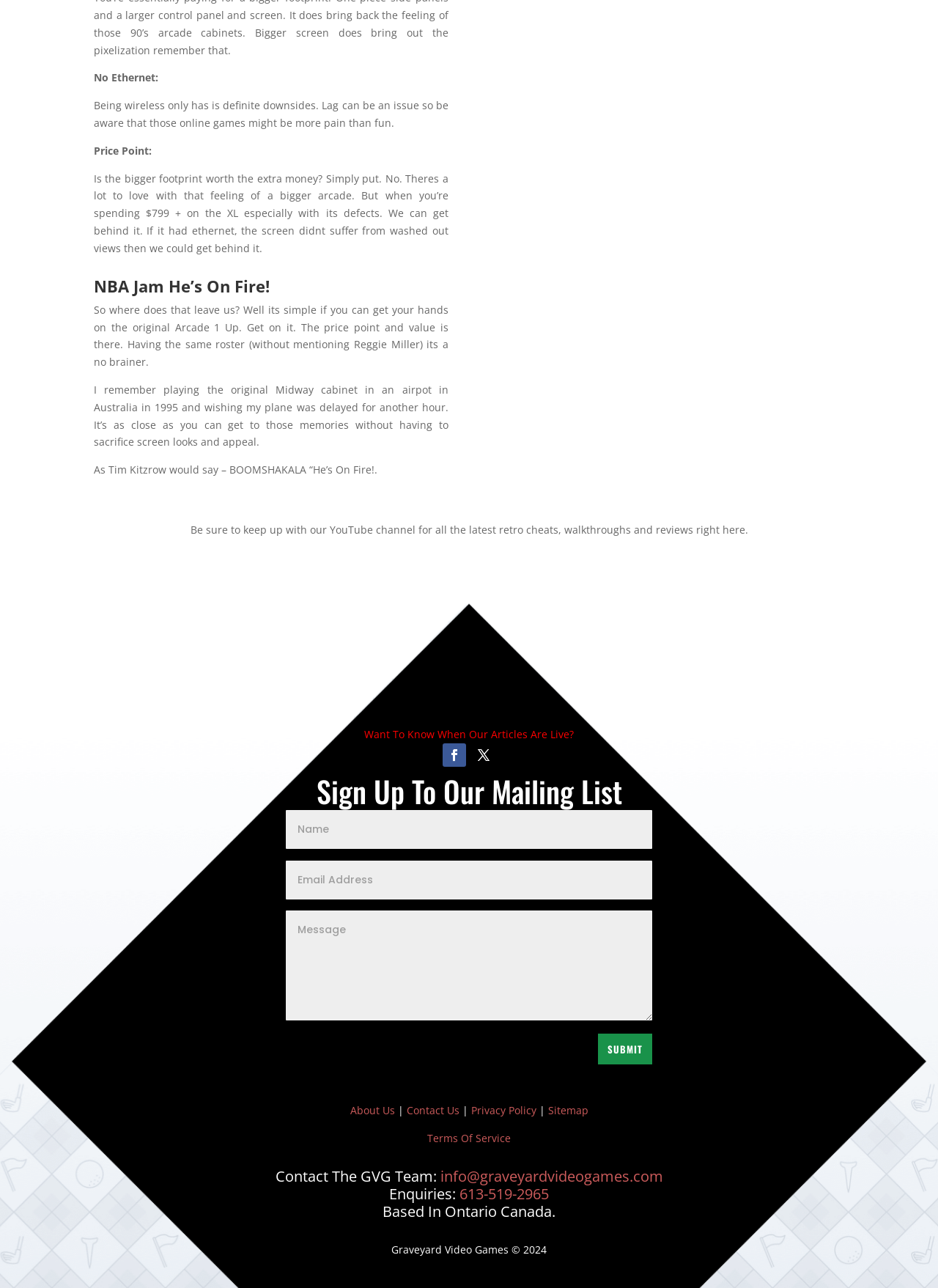Utilize the information from the image to answer the question in detail:
What is the main topic of the article?

The main topic of the article can be determined by looking at the heading 'NBA Jam He’s On Fire!' and the content of the article, which discusses the game NBA Jam and its features.